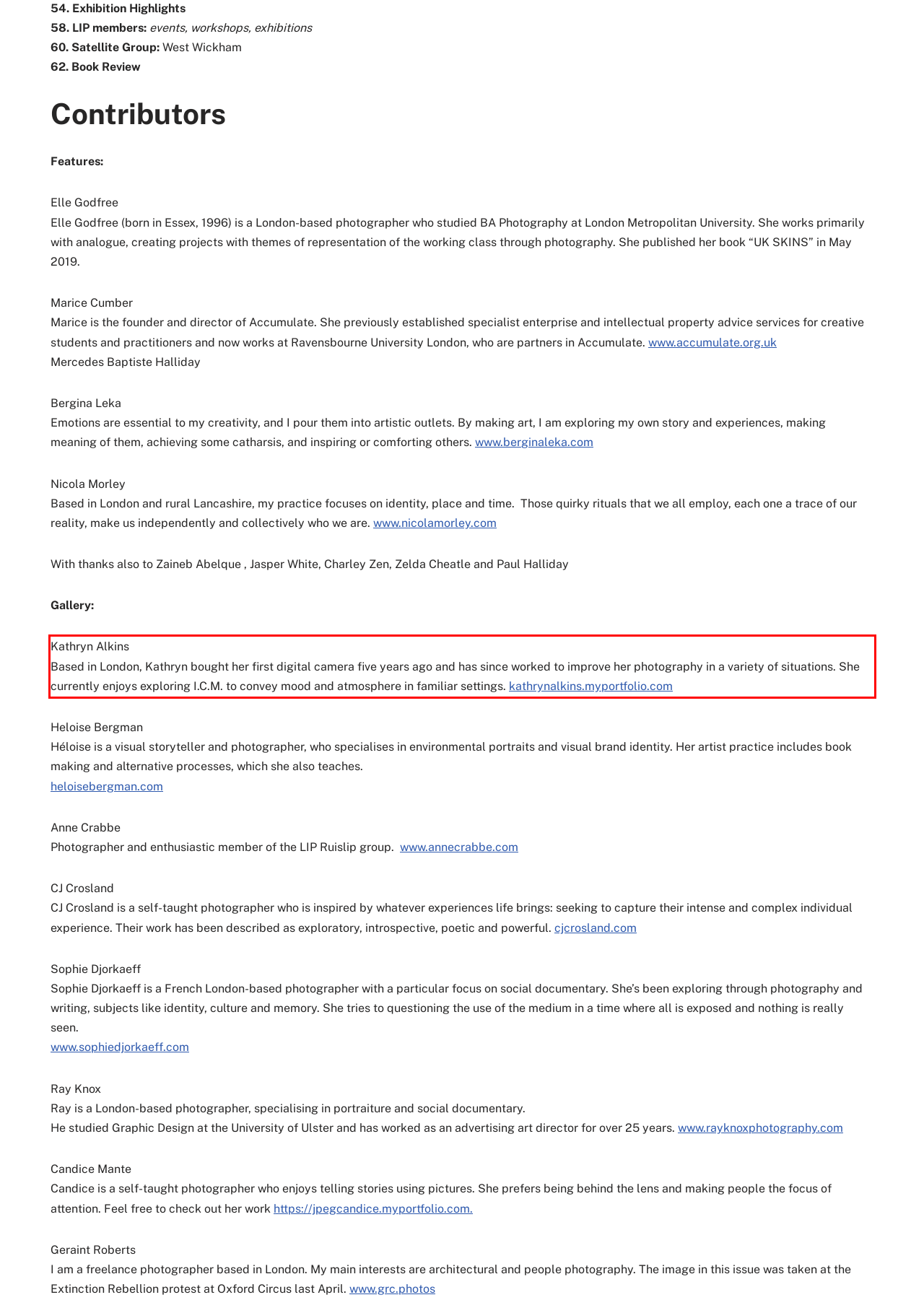Given a screenshot of a webpage with a red bounding box, please identify and retrieve the text inside the red rectangle.

Kathryn Alkins Based in London, Kathryn bought her first digital camera five years ago and has since worked to improve her photography in a variety of situations. She currently enjoys exploring I.C.M. to convey mood and atmosphere in familiar settings. kathrynalkins.myportfolio.com